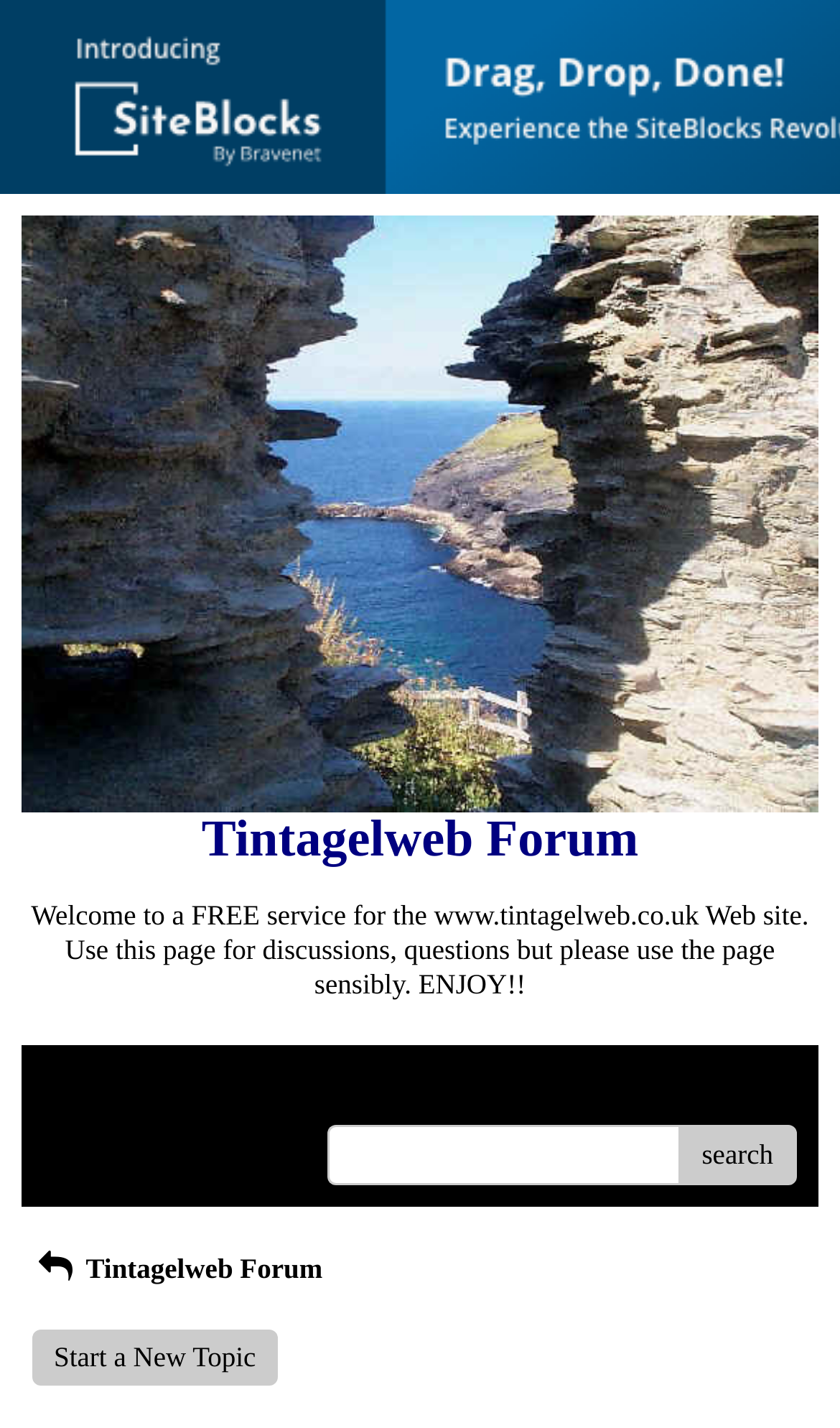Locate the bounding box of the UI element with the following description: "Start a New Topic".

[0.038, 0.931, 0.33, 0.971]